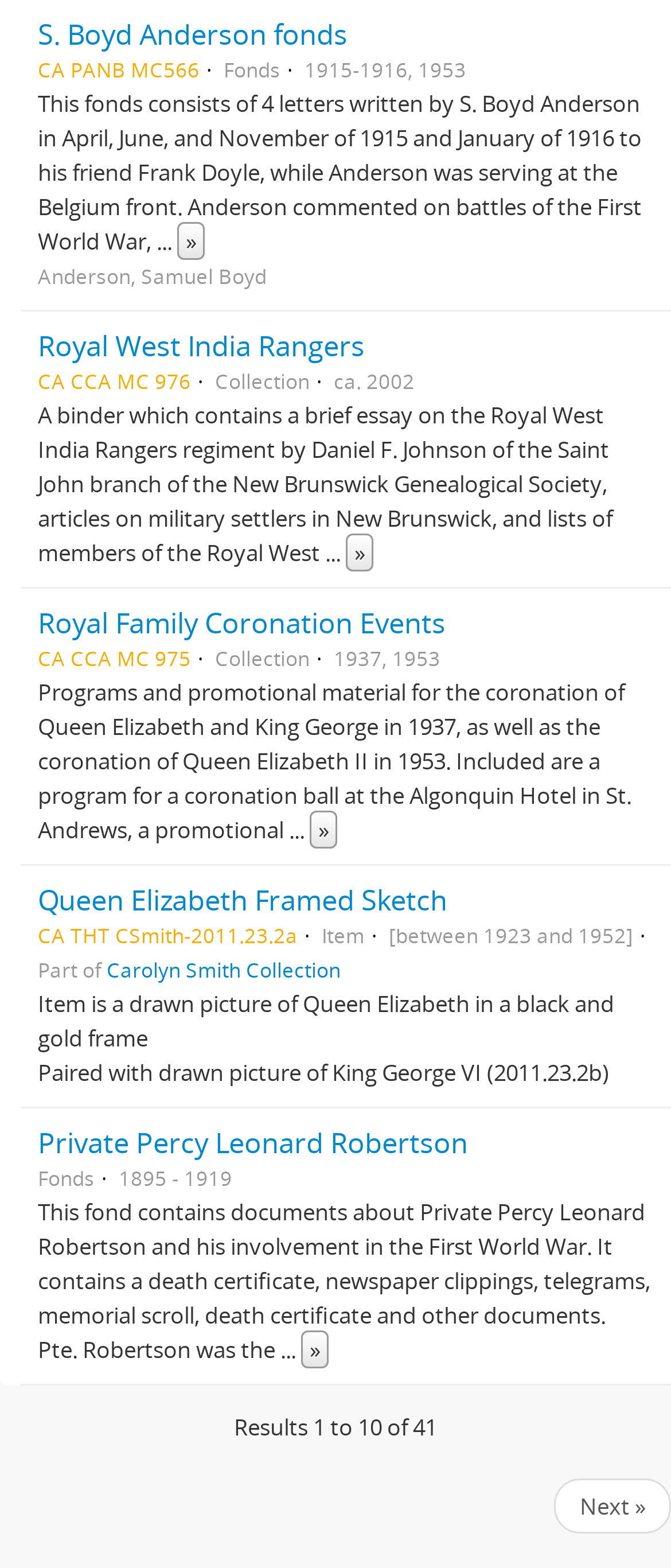Identify the bounding box coordinates of the clickable region required to complete the instruction: "Read more about S. Boyd Anderson fonds". The coordinates should be given as four float numbers within the range of 0 and 1, i.e., [left, top, right, bottom].

[0.264, 0.142, 0.305, 0.166]